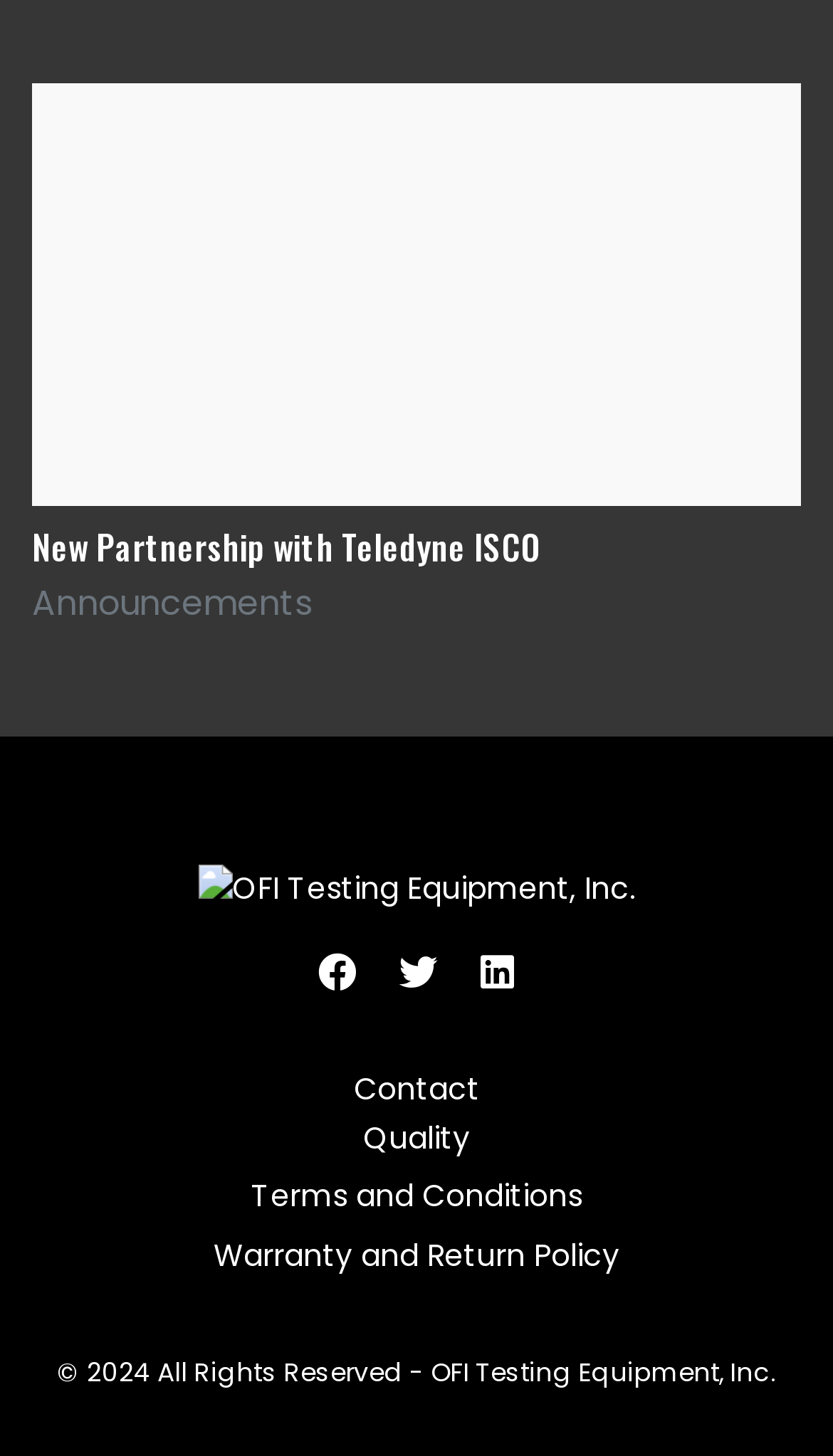Determine the bounding box coordinates of the element's region needed to click to follow the instruction: "View the quality policy of OFI Testing Equipment, Inc.". Provide these coordinates as four float numbers between 0 and 1, formatted as [left, top, right, bottom].

[0.256, 0.765, 0.744, 0.798]